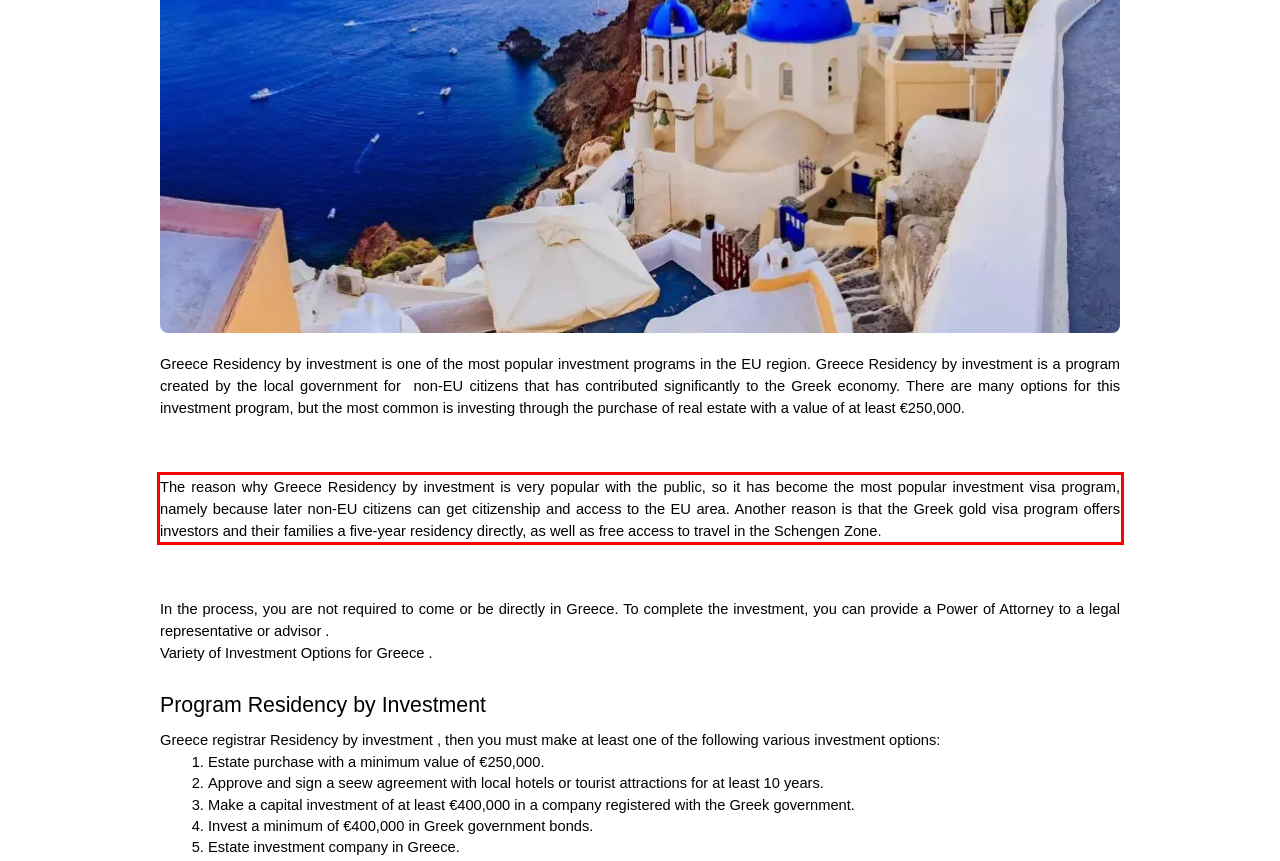Using OCR, extract the text content found within the red bounding box in the given webpage screenshot.

The reason why Greece Residency by investment is very popular with the public, so it has become the most popular investment visa program, namely because later non-EU citizens can get citizenship and access to the EU area. Another reason is that the Greek gold visa program offers investors and their families a five-year residency directly, as well as free access to travel in the Schengen Zone.